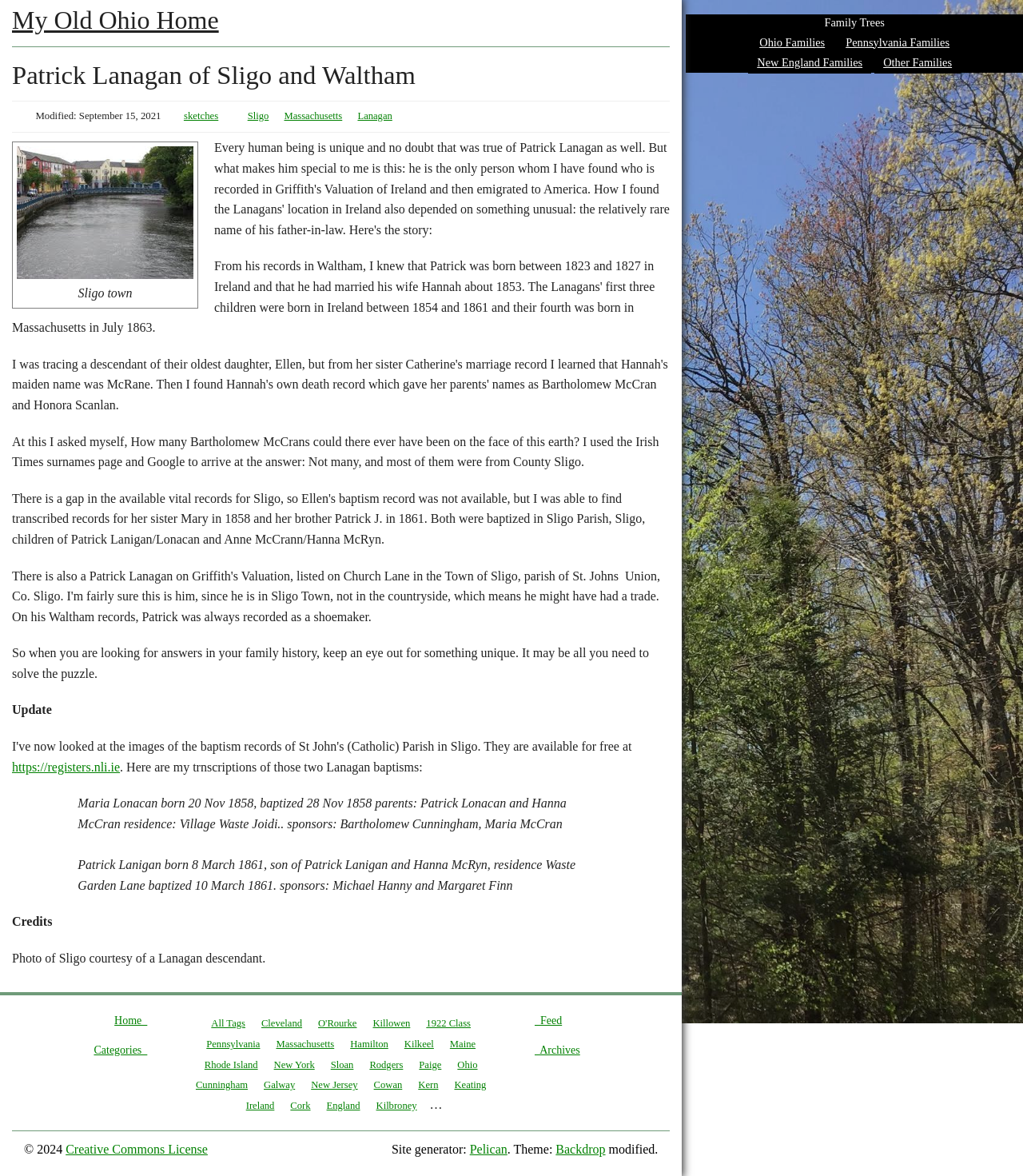Please locate the bounding box coordinates of the region I need to click to follow this instruction: "Go to the 'Home' page".

[0.012, 0.856, 0.155, 0.881]